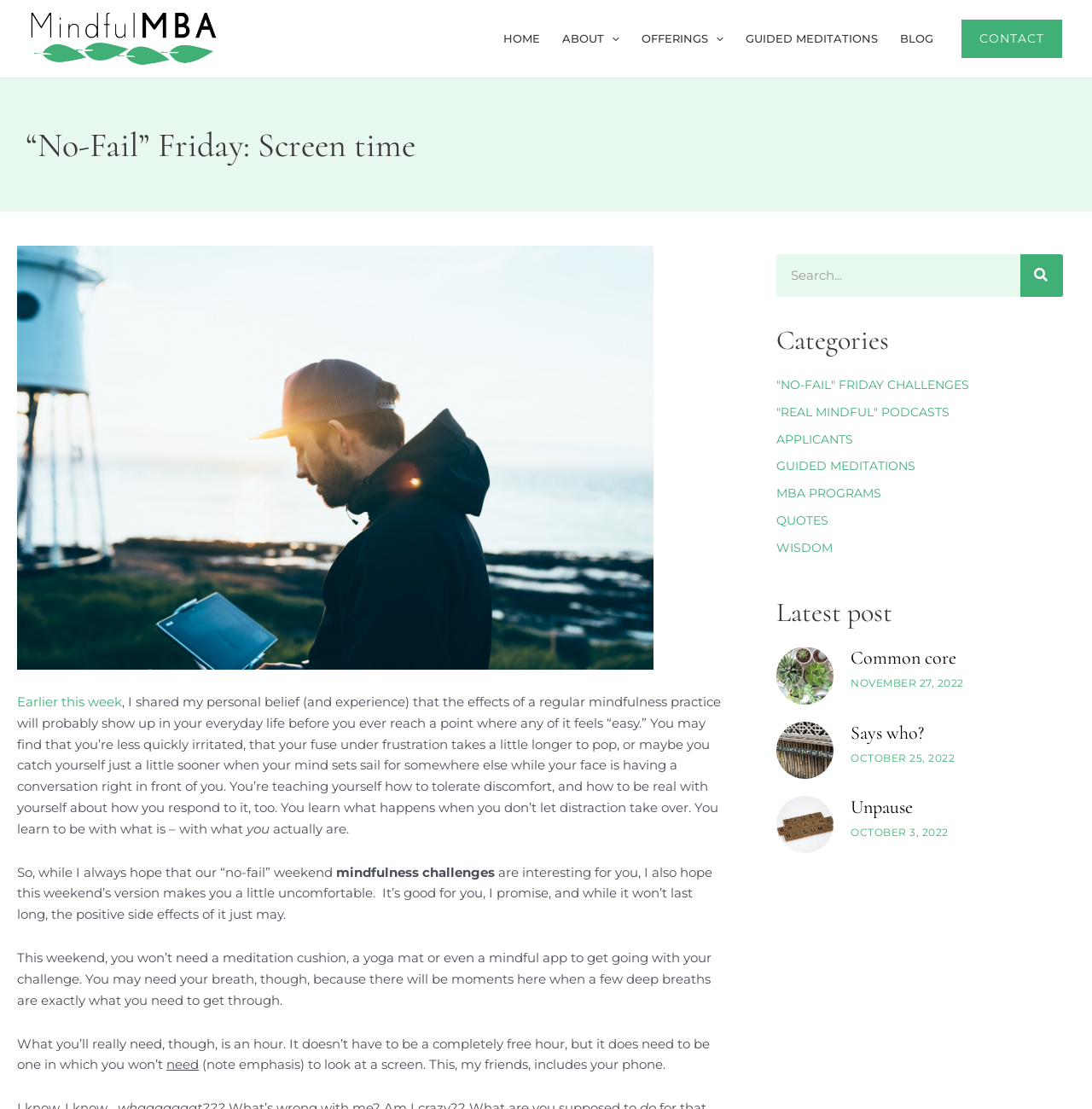Extract the primary header of the webpage and generate its text.

“No-Fail” Friday: Screen time